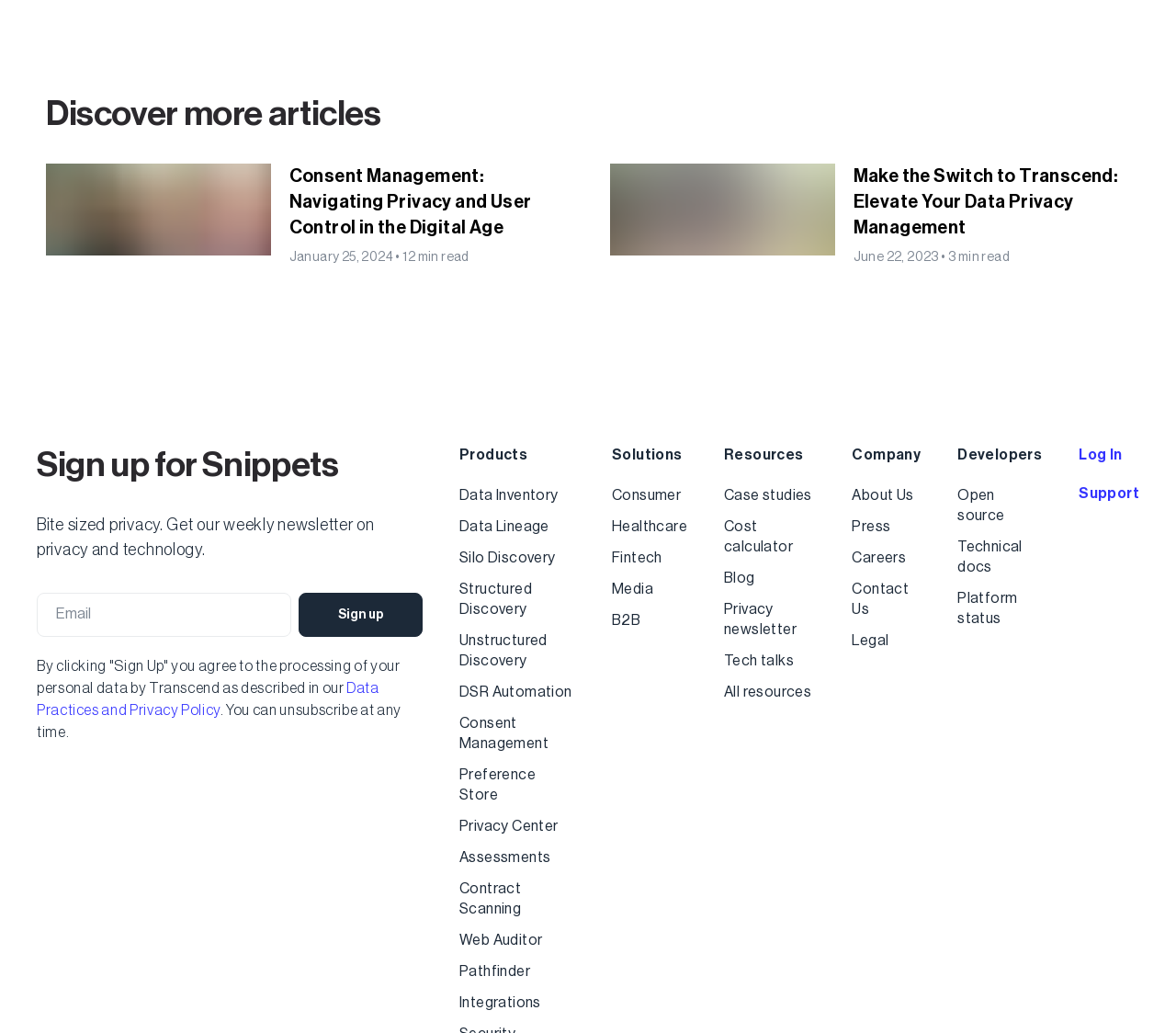What is the purpose of the 'Cost calculator' resource?
Use the image to give a comprehensive and detailed response to the question.

The 'Cost calculator' resource is listed under the 'Resources' category, which implies that its purpose is to help users calculate costs, likely related to the products or services offered.